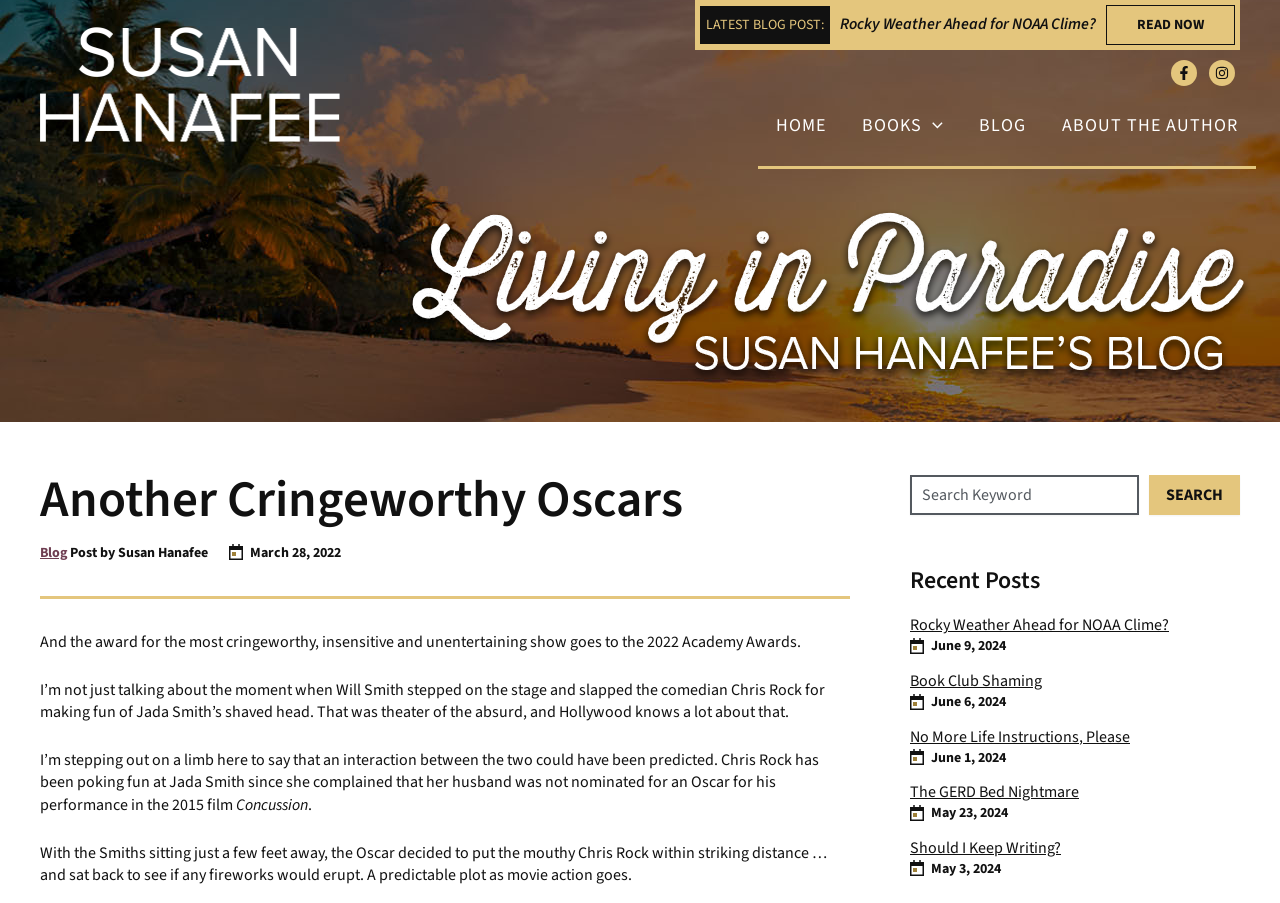Identify the bounding box coordinates necessary to click and complete the given instruction: "Read the latest blog post".

[0.656, 0.015, 0.856, 0.039]